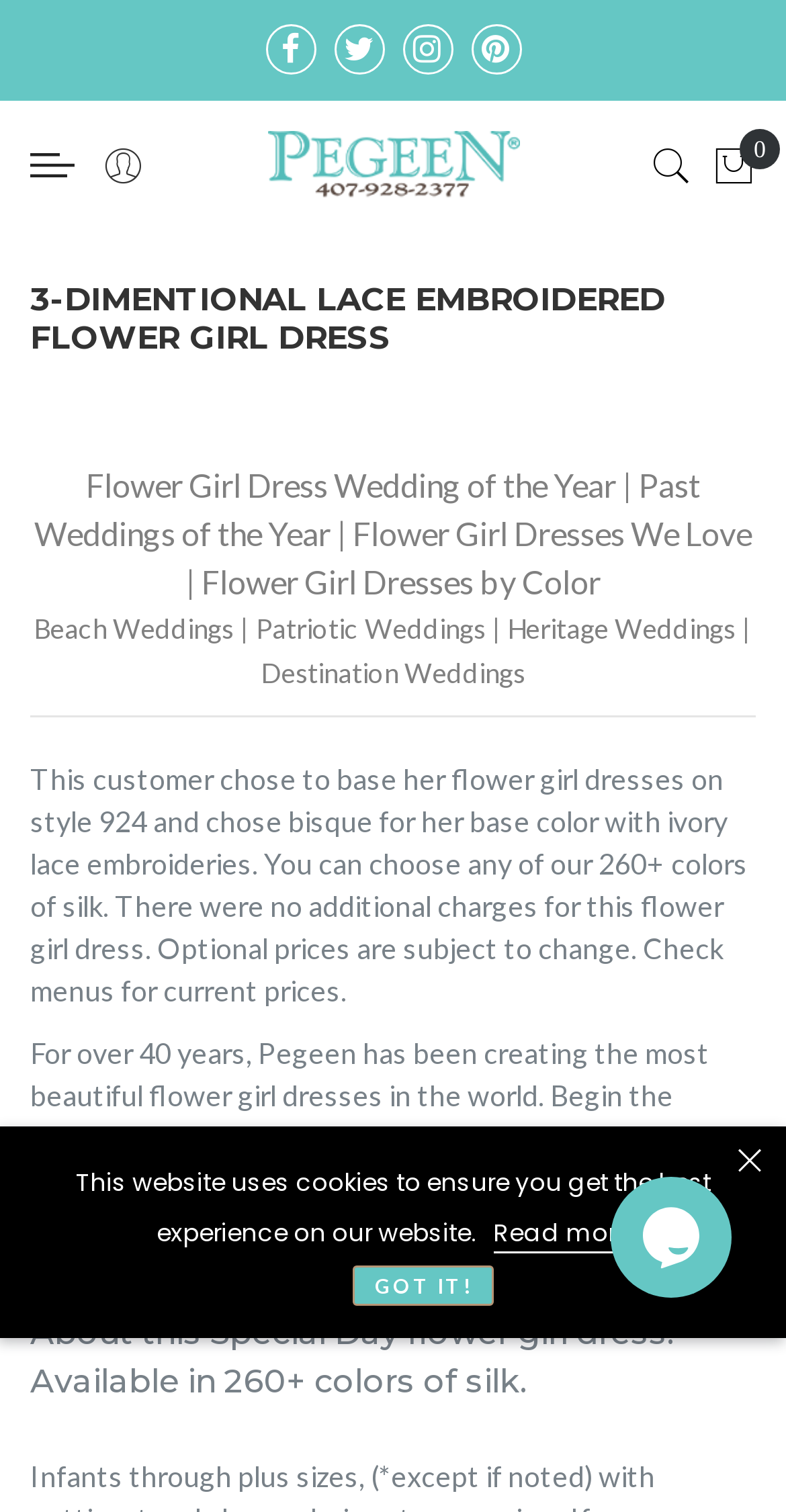How many colors of silk are available for the flower girl dresses?
Using the details shown in the screenshot, provide a comprehensive answer to the question.

According to the text, 'Available in 260+ colors of silk.', we can determine that there are more than 260 colors of silk available for the flower girl dresses.